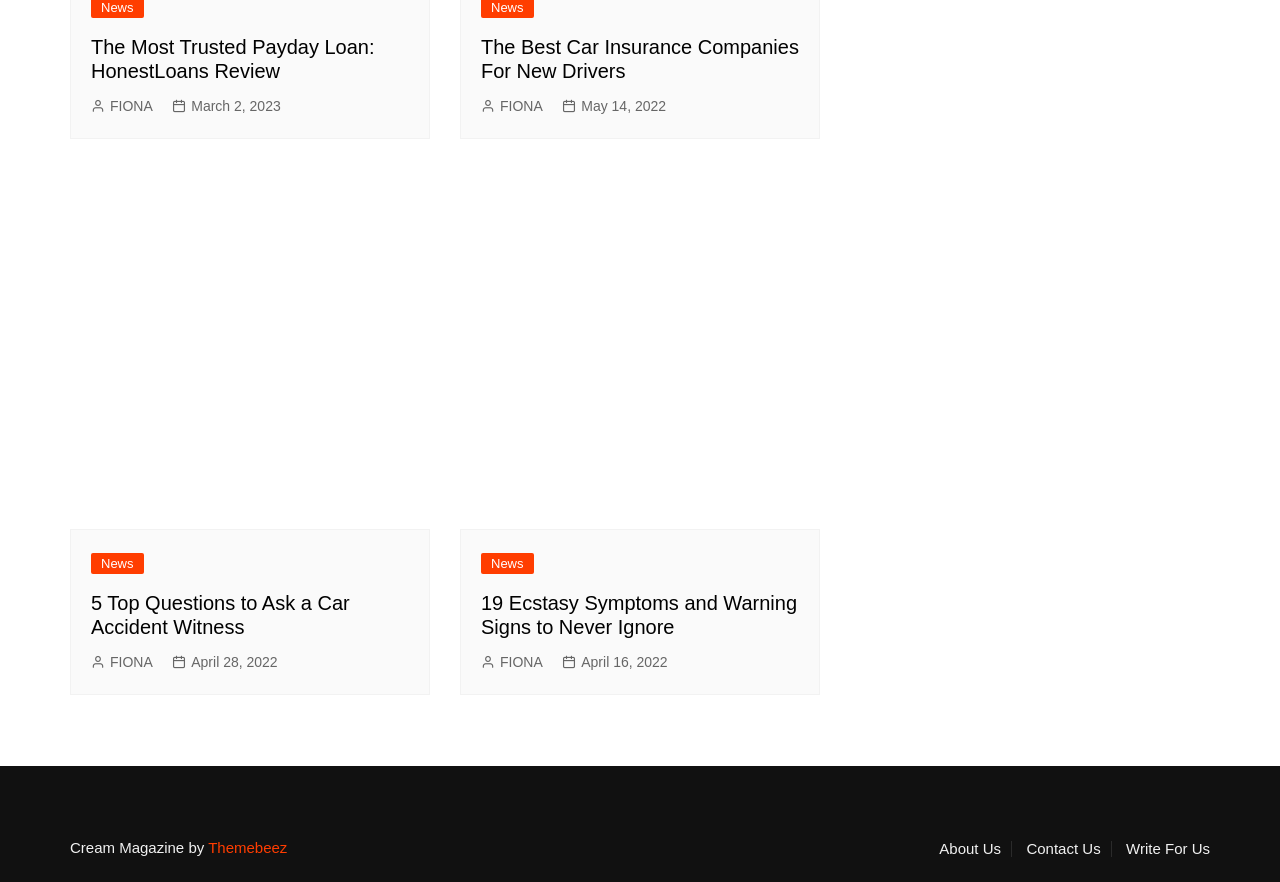Find the bounding box coordinates for the area that must be clicked to perform this action: "Read about 2024 shows".

None